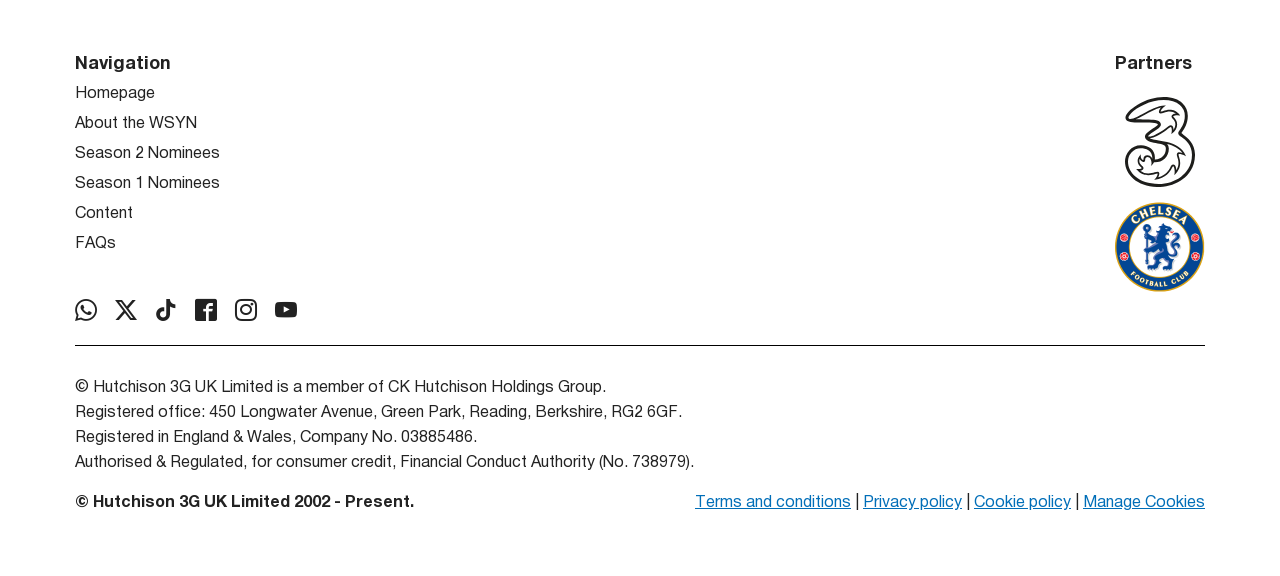Please mark the bounding box coordinates of the area that should be clicked to carry out the instruction: "Go to Homepage".

[0.059, 0.151, 0.121, 0.176]